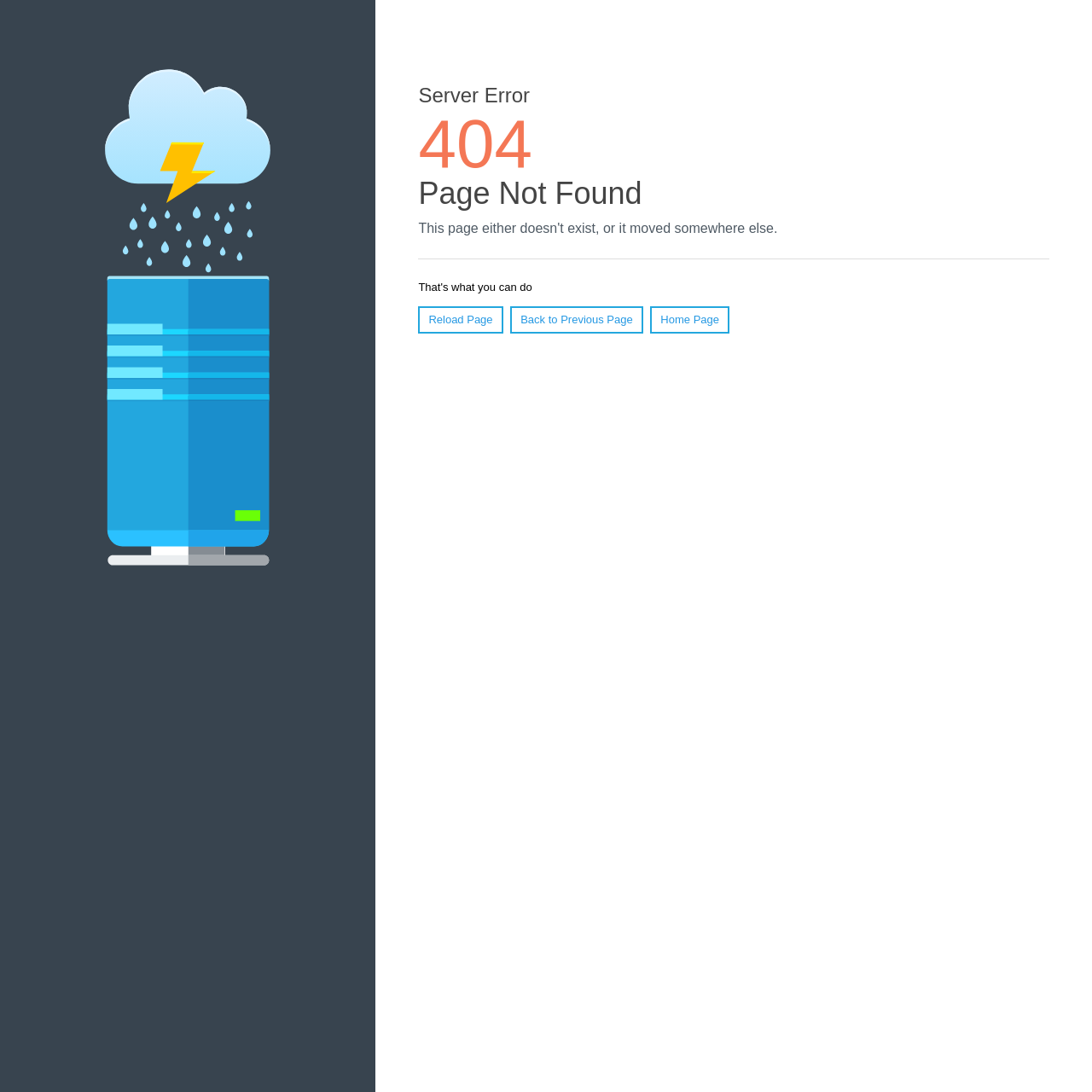Predict the bounding box coordinates of the UI element that matches this description: "Back to Previous Page". The coordinates should be in the format [left, top, right, bottom] with each value between 0 and 1.

[0.467, 0.28, 0.589, 0.305]